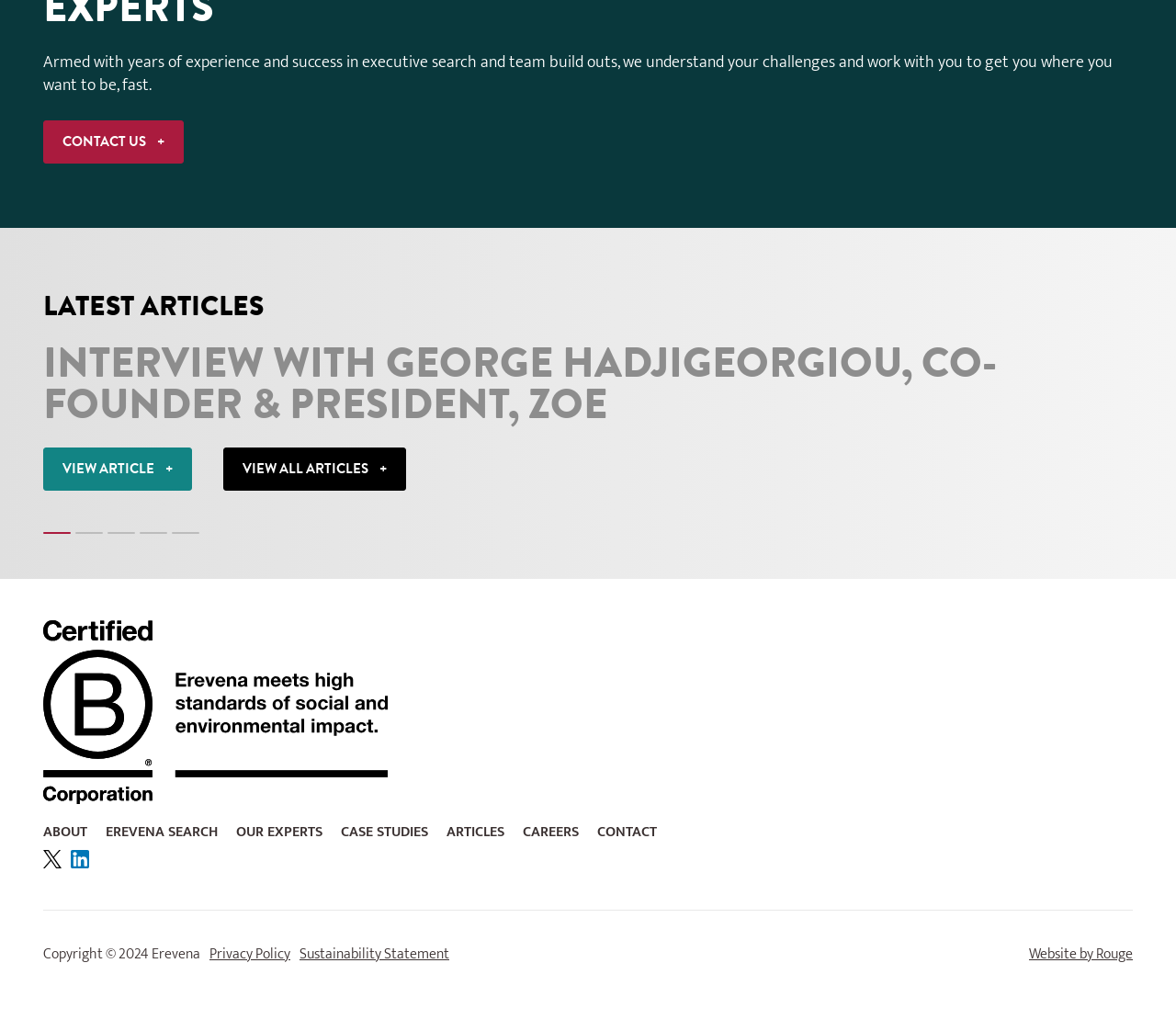Please find the bounding box coordinates of the element that you should click to achieve the following instruction: "Contact us". The coordinates should be presented as four float numbers between 0 and 1: [left, top, right, bottom].

[0.037, 0.117, 0.156, 0.159]